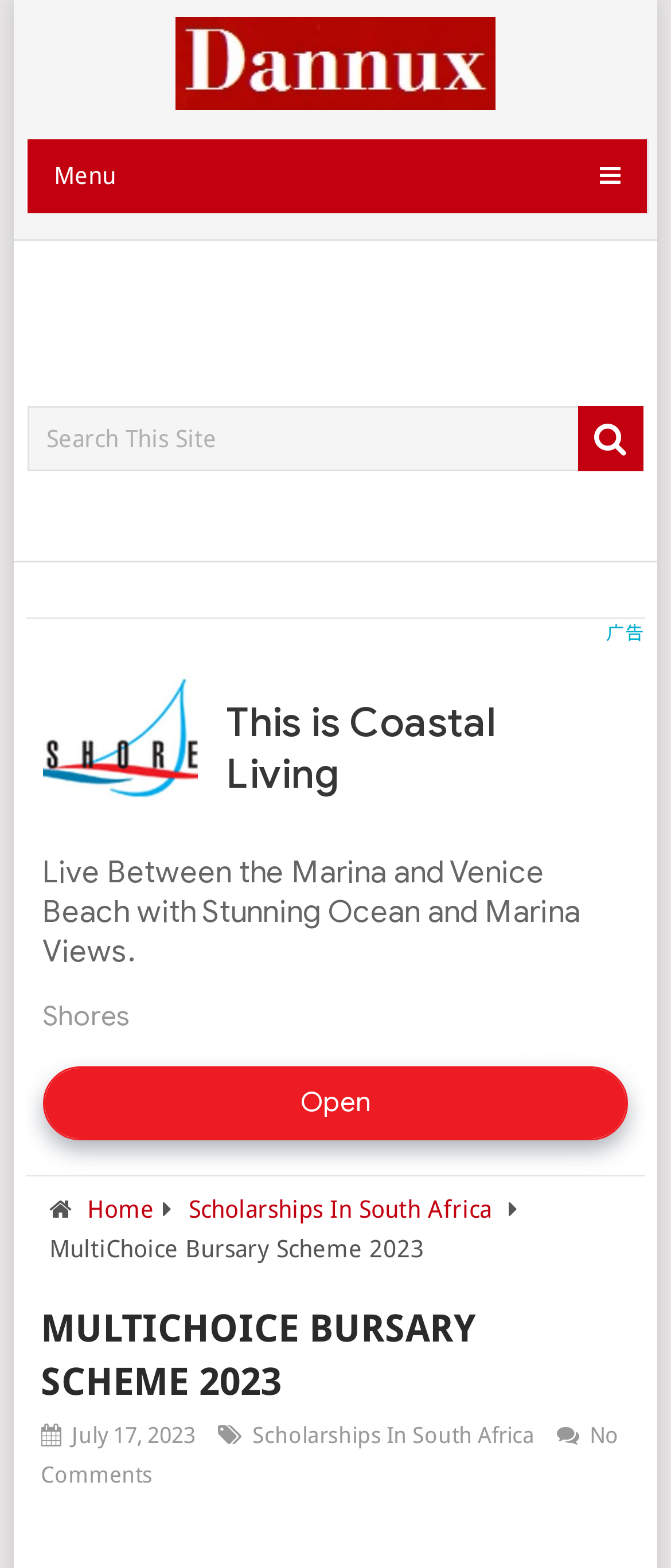Identify and provide the bounding box for the element described by: "No Comments".

[0.06, 0.585, 0.922, 0.627]